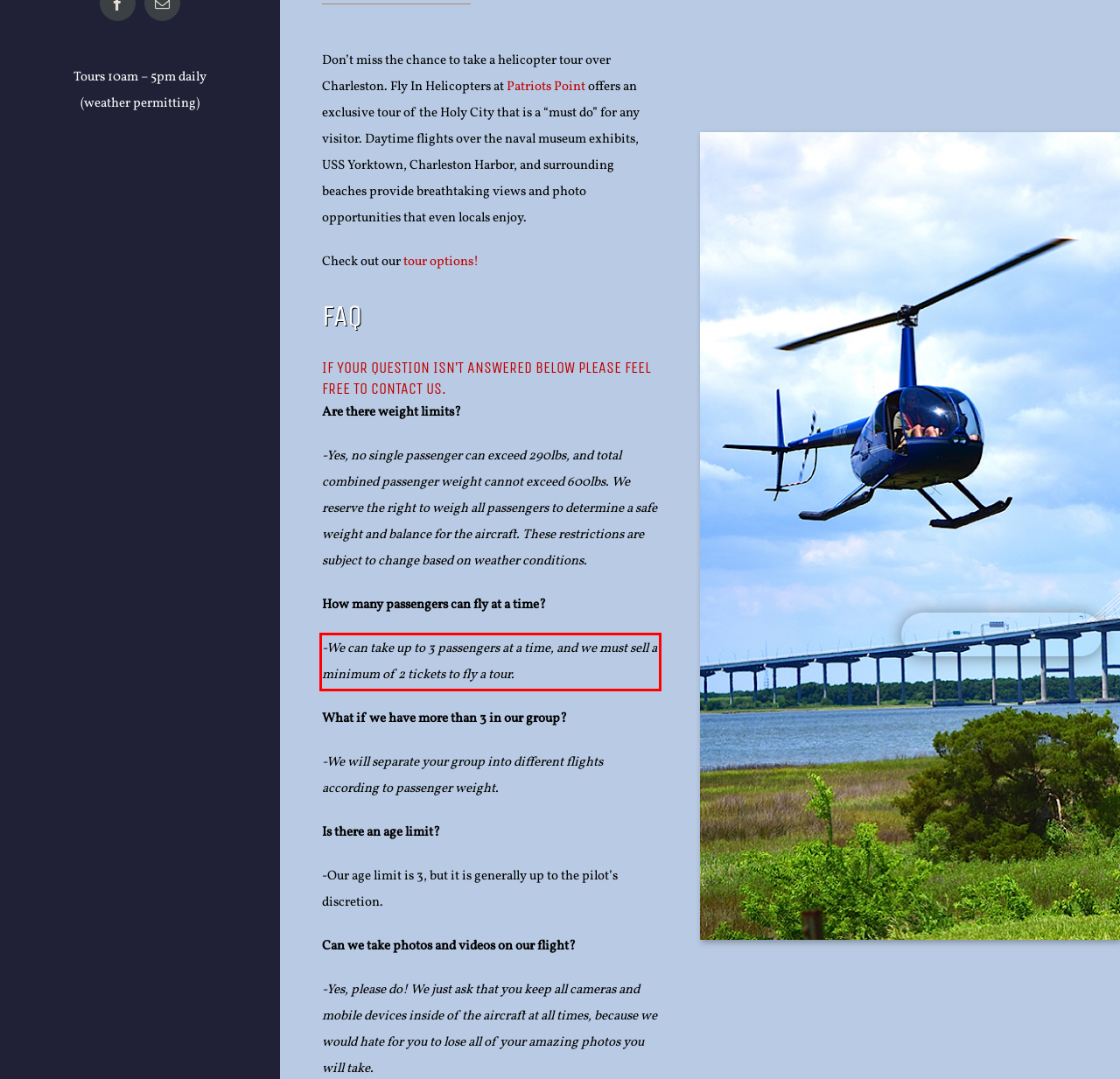Inspect the webpage screenshot that has a red bounding box and use OCR technology to read and display the text inside the red bounding box.

-We can take up to 3 passengers at a time, and we must sell a minimum of 2 tickets to fly a tour.